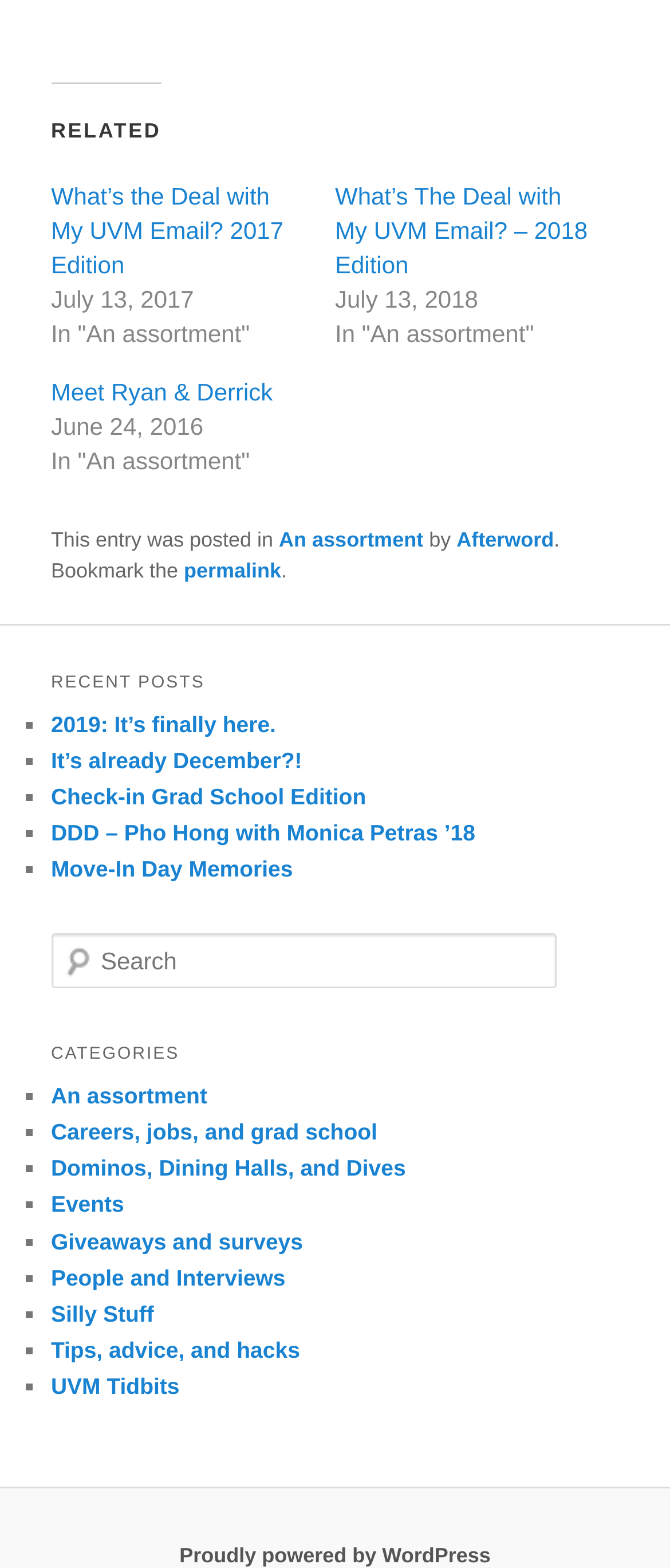Find the bounding box coordinates of the clickable region needed to perform the following instruction: "View the category 'An assortment'". The coordinates should be provided as four float numbers between 0 and 1, i.e., [left, top, right, bottom].

[0.076, 0.691, 0.309, 0.707]